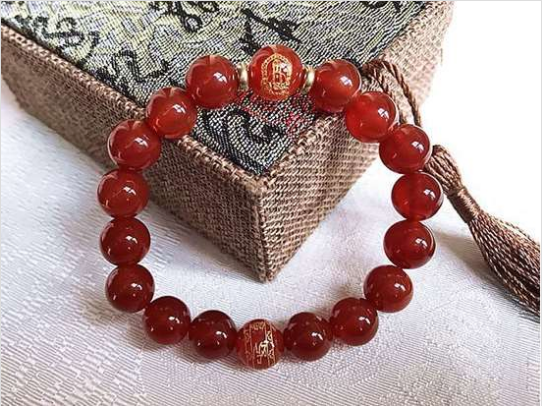Explain in detail what you see in the image.

This image showcases a beautifully crafted **Red Agate Eight Guardian Zodiac Natal Buddha/Bodhisattva Six Words Proverbs Beads Bracelet**. The bracelet features a series of polished, deep red agate beads, which are known for their vibrant color and spiritual significance in various cultures. At the center, there is a larger decorative bead inscribed with meaningful characters, symbolizing protection and good fortune. The bracelet is delicately presented against a textured fabric backdrop that enhances its elegance.

Accompanying the bracelet is a stylish, intricately designed box that suggests a thoughtful packaging, perfect for gifting or personal use. The overall aesthetic combines cultural depth with a modern charm, making it suitable for anyone interested in astrology, spirituality, or traditional craftsmanship. This unique piece not only serves as a striking accessory but also embodies rich symbolism, ideal for those seeking mindfulness and positive energy in their everyday lives.